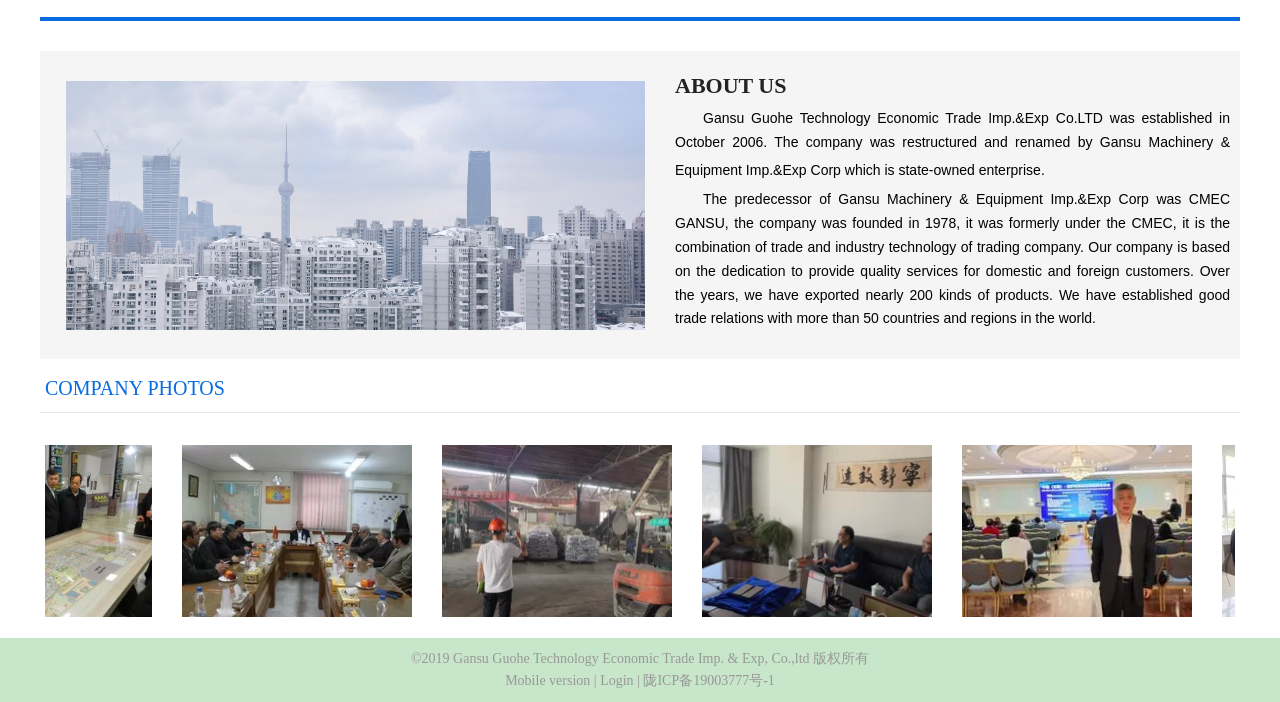From the webpage screenshot, predict the bounding box of the UI element that matches this description: "陇ICP备19003777号-1".

[0.503, 0.959, 0.605, 0.98]